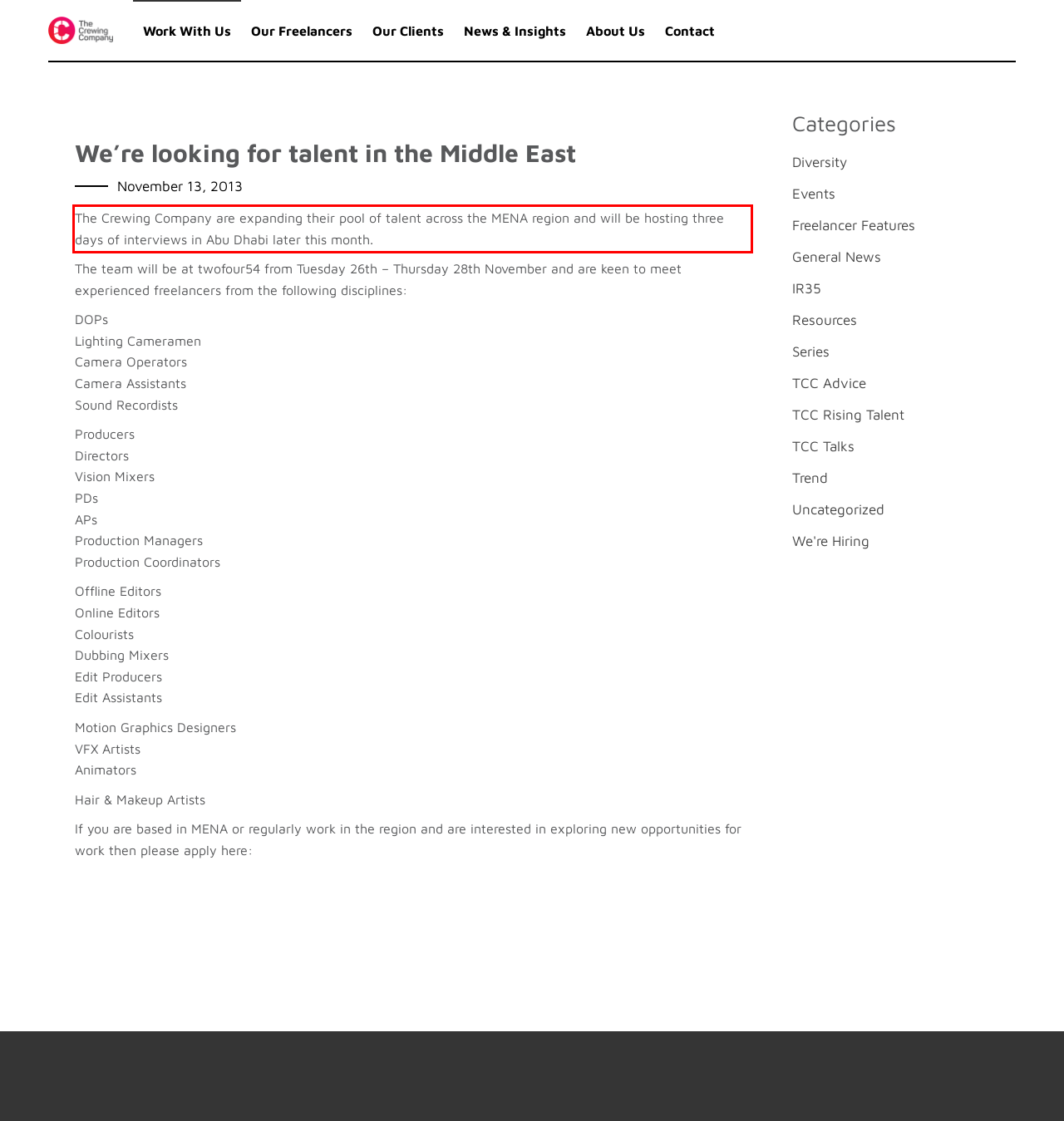Examine the webpage screenshot, find the red bounding box, and extract the text content within this marked area.

The Crewing Company are expanding their pool of talent across the MENA region and will be hosting three days of interviews in Abu Dhabi later this month.